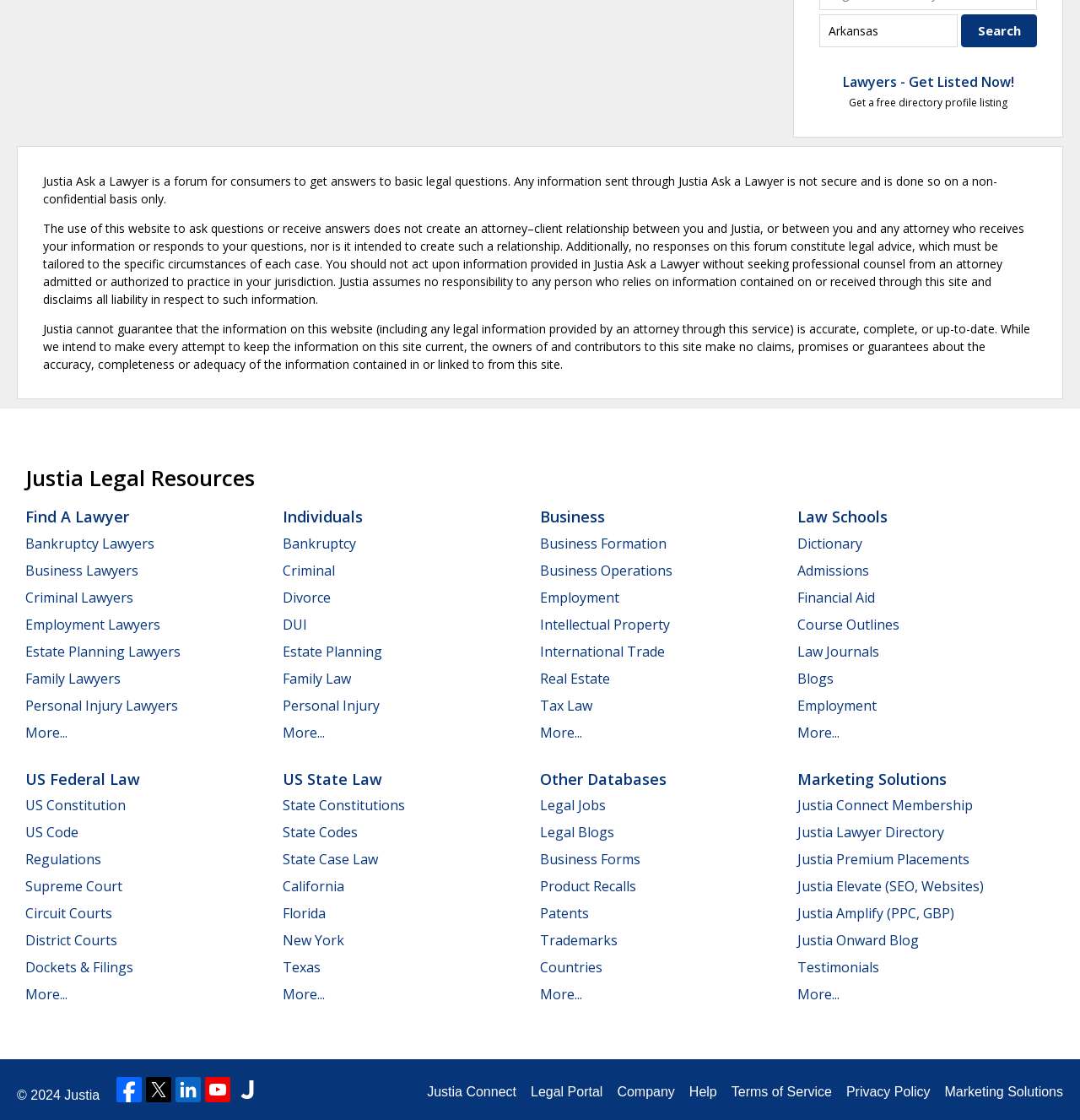Locate the bounding box coordinates of the area you need to click to fulfill this instruction: 'Search for lawyers'. The coordinates must be in the form of four float numbers ranging from 0 to 1: [left, top, right, bottom].

[0.89, 0.013, 0.96, 0.042]